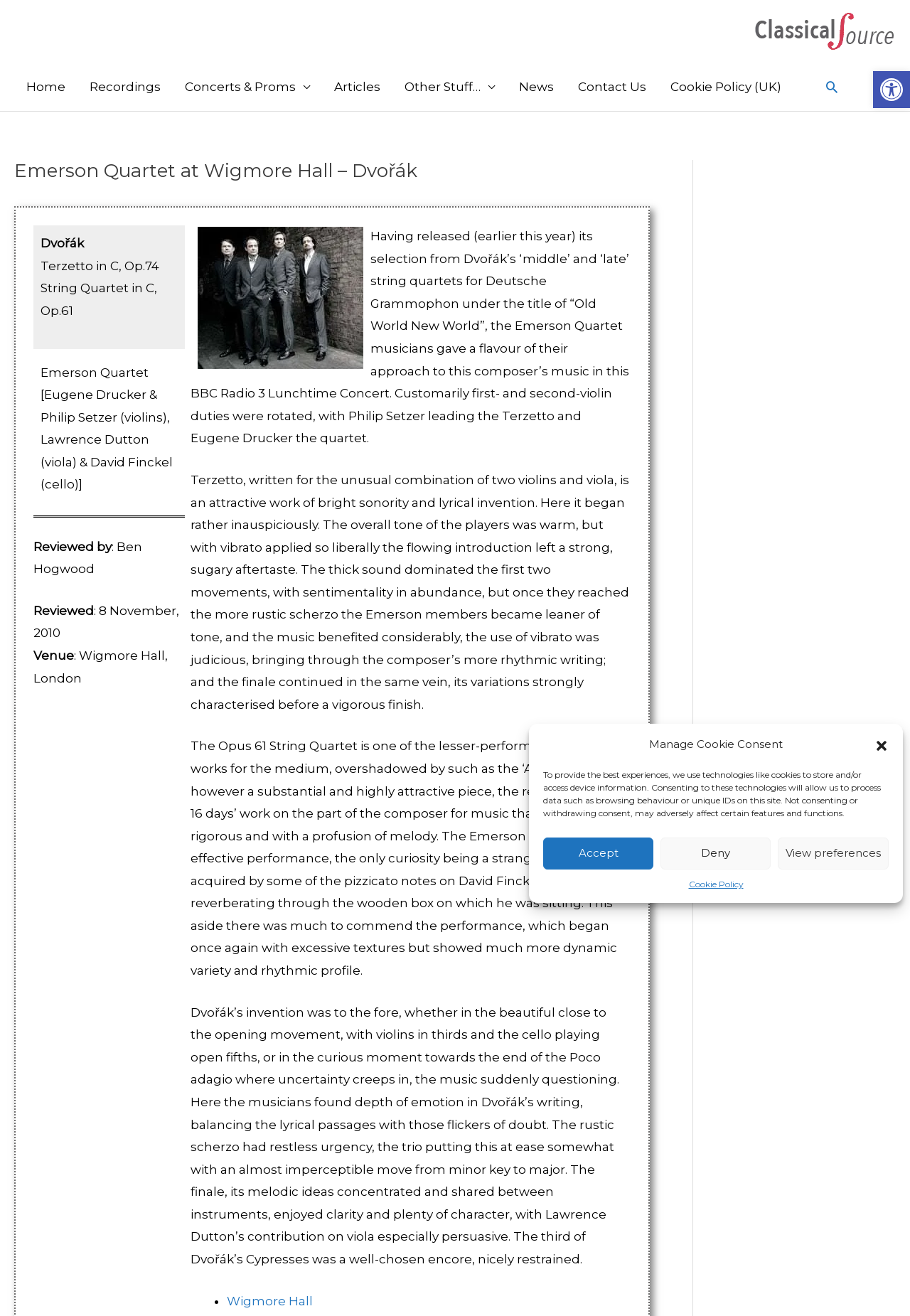Please find and report the bounding box coordinates of the element to click in order to perform the following action: "Open toolbar Accessibility Tools". The coordinates should be expressed as four float numbers between 0 and 1, in the format [left, top, right, bottom].

[0.959, 0.054, 1.0, 0.082]